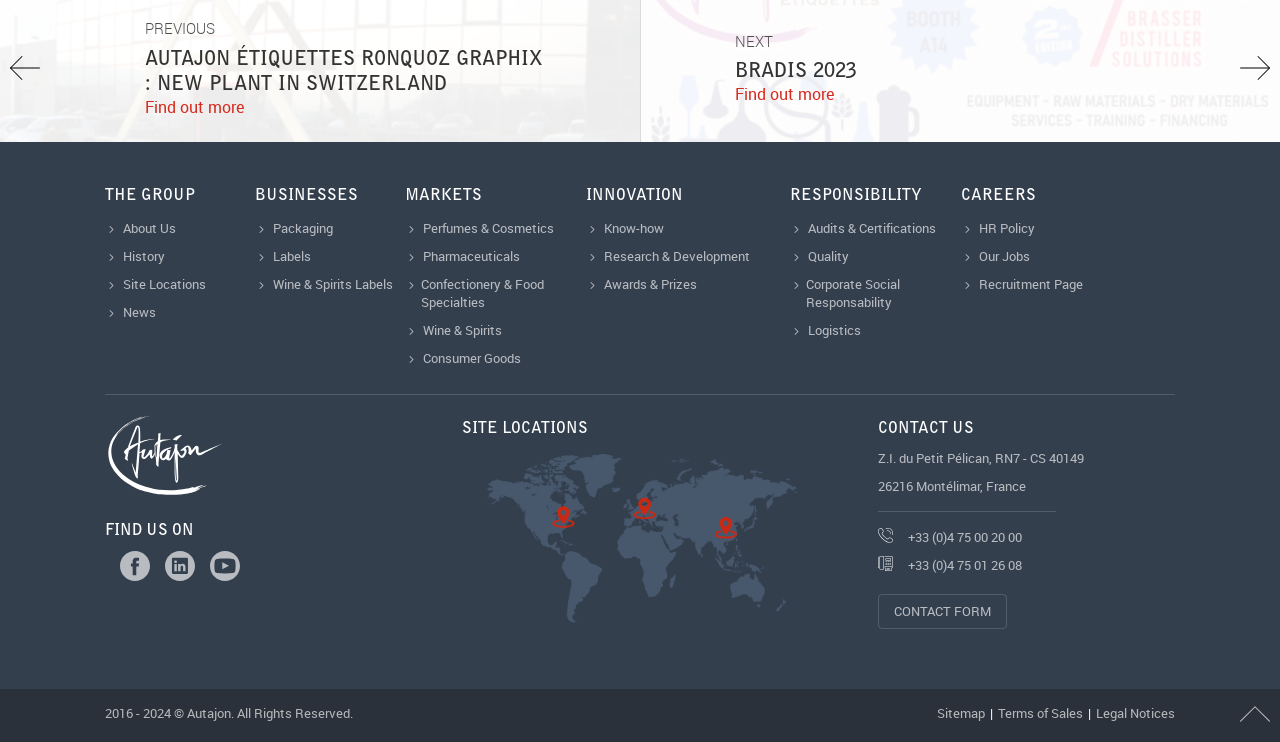Please specify the bounding box coordinates of the element that should be clicked to execute the given instruction: 'View Wine & Spirits Labels'. Ensure the coordinates are four float numbers between 0 and 1, expressed as [left, top, right, bottom].

[0.199, 0.367, 0.316, 0.399]